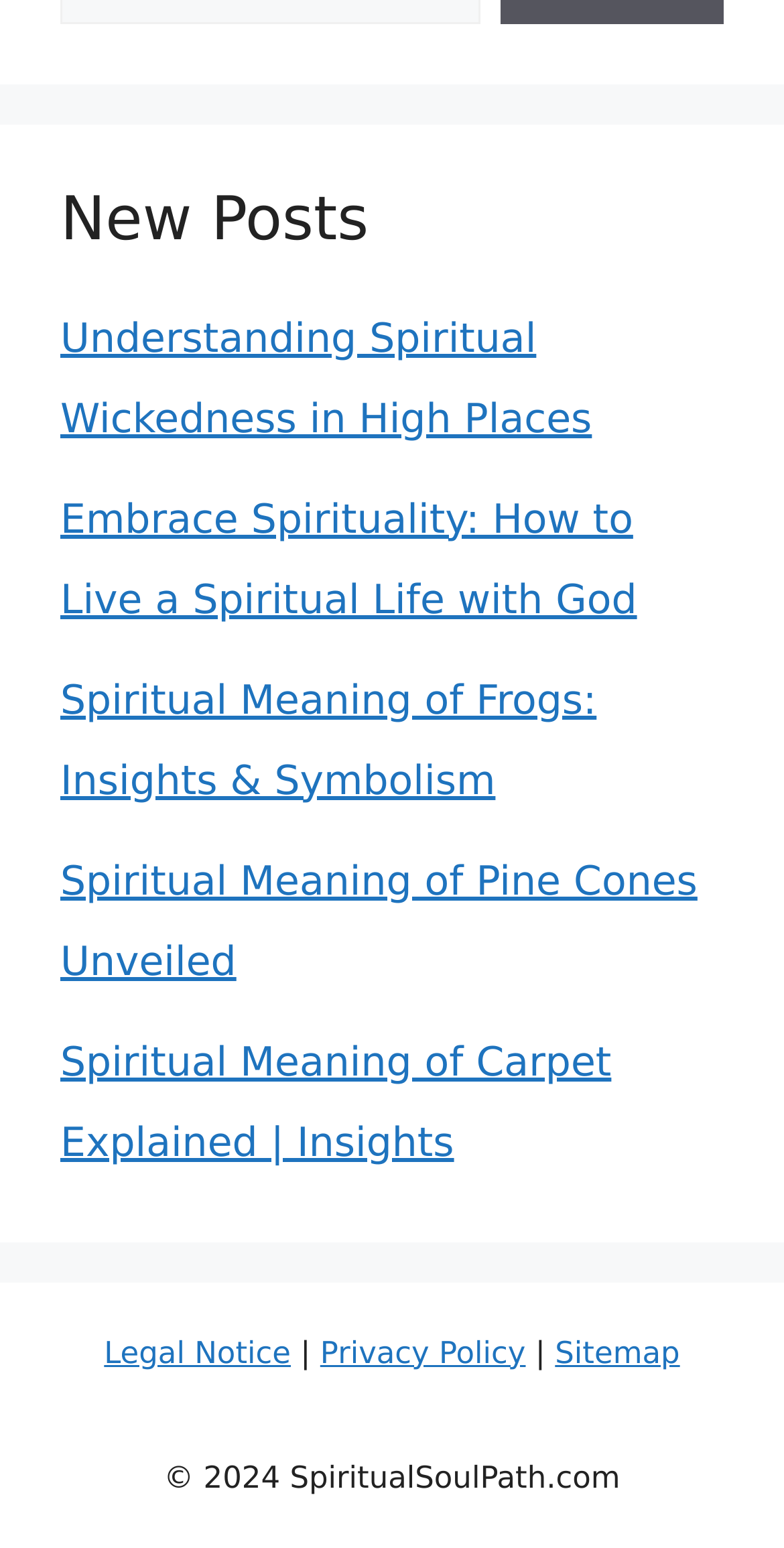Please identify the bounding box coordinates of the region to click in order to complete the given instruction: "Learn about Spiritual Meaning of Frogs". The coordinates should be four float numbers between 0 and 1, i.e., [left, top, right, bottom].

[0.077, 0.436, 0.761, 0.519]